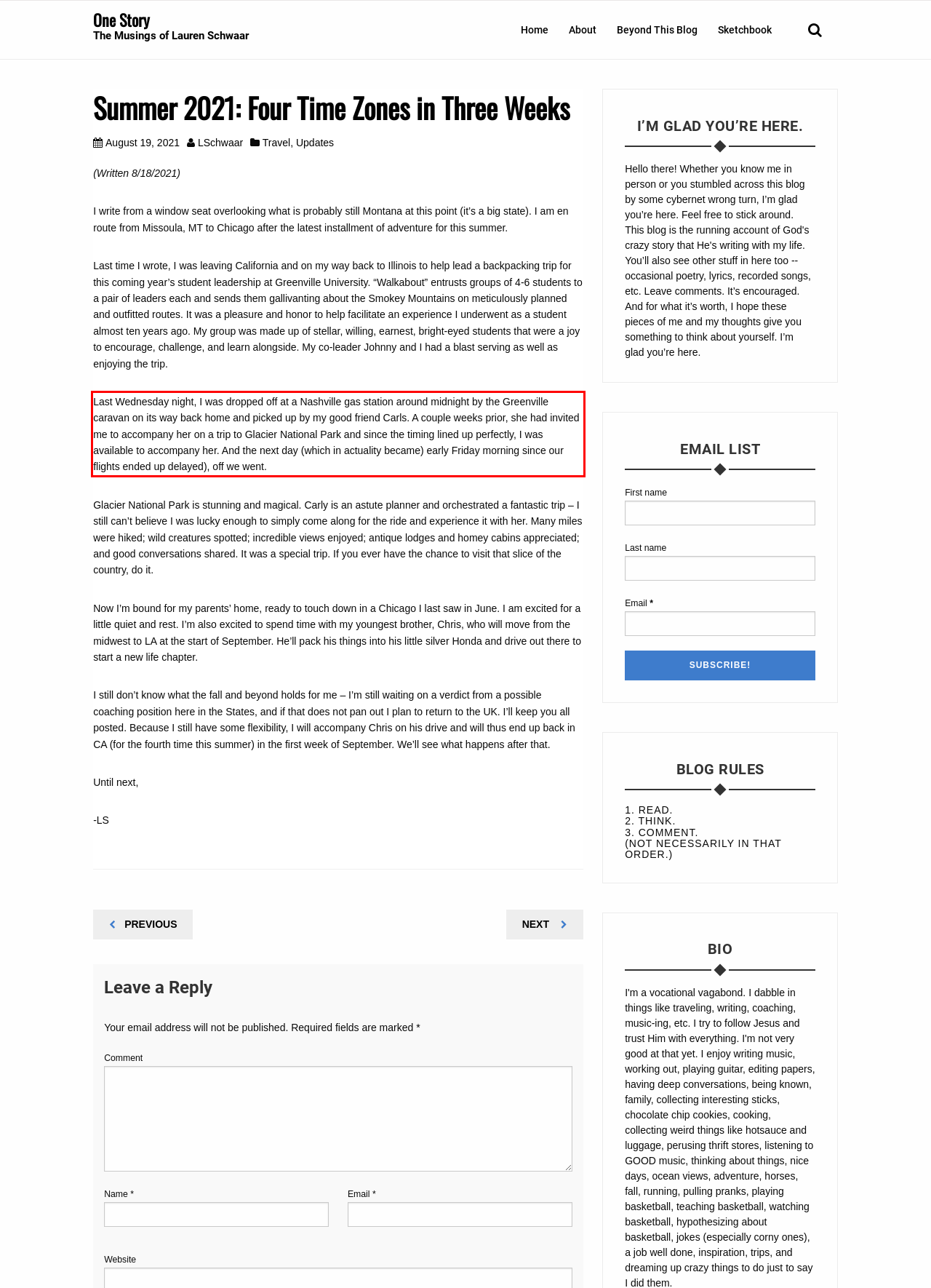Using the webpage screenshot, recognize and capture the text within the red bounding box.

Last Wednesday night, I was dropped off at a Nashville gas station around midnight by the Greenville caravan on its way back home and picked up by my good friend Carls. A couple weeks prior, she had invited me to accompany her on a trip to Glacier National Park and since the timing lined up perfectly, I was available to accompany her. And the next day (which in actuality became) early Friday morning since our flights ended up delayed), off we went.